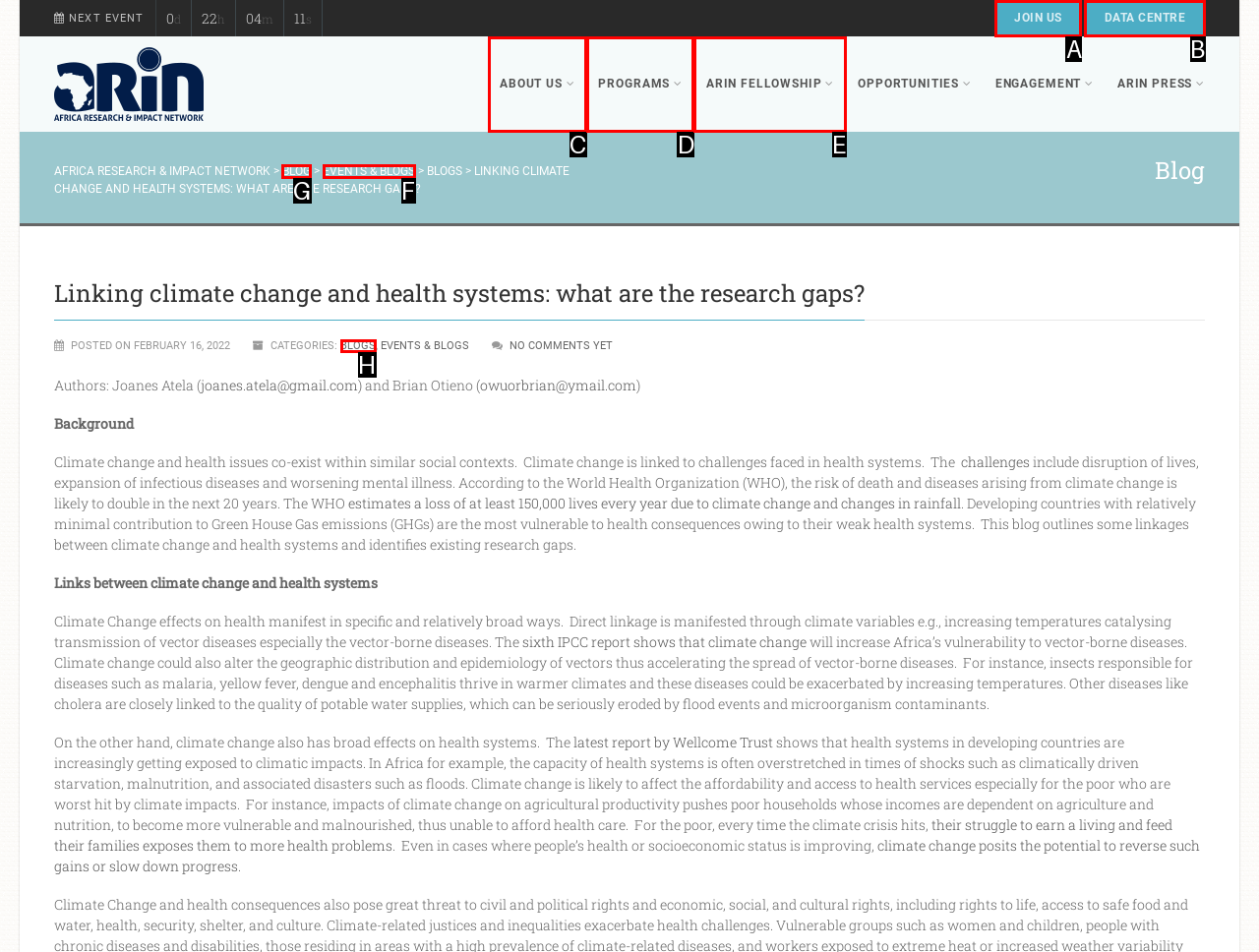Tell me the letter of the UI element I should click to accomplish the task: Click on the 'BLOG' link based on the choices provided in the screenshot.

G